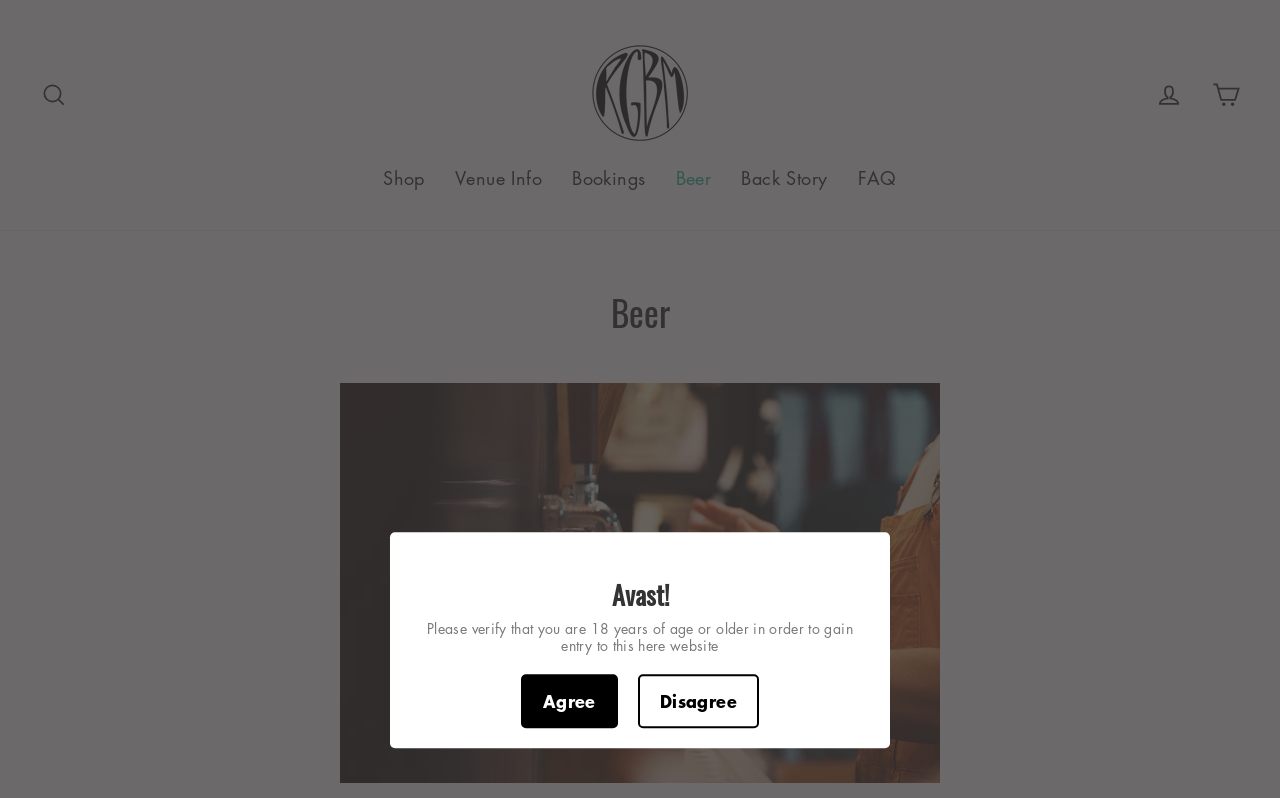Identify the bounding box coordinates for the element you need to click to achieve the following task: "Go to the shop". The coordinates must be four float values ranging from 0 to 1, formatted as [left, top, right, bottom].

[0.288, 0.196, 0.344, 0.251]